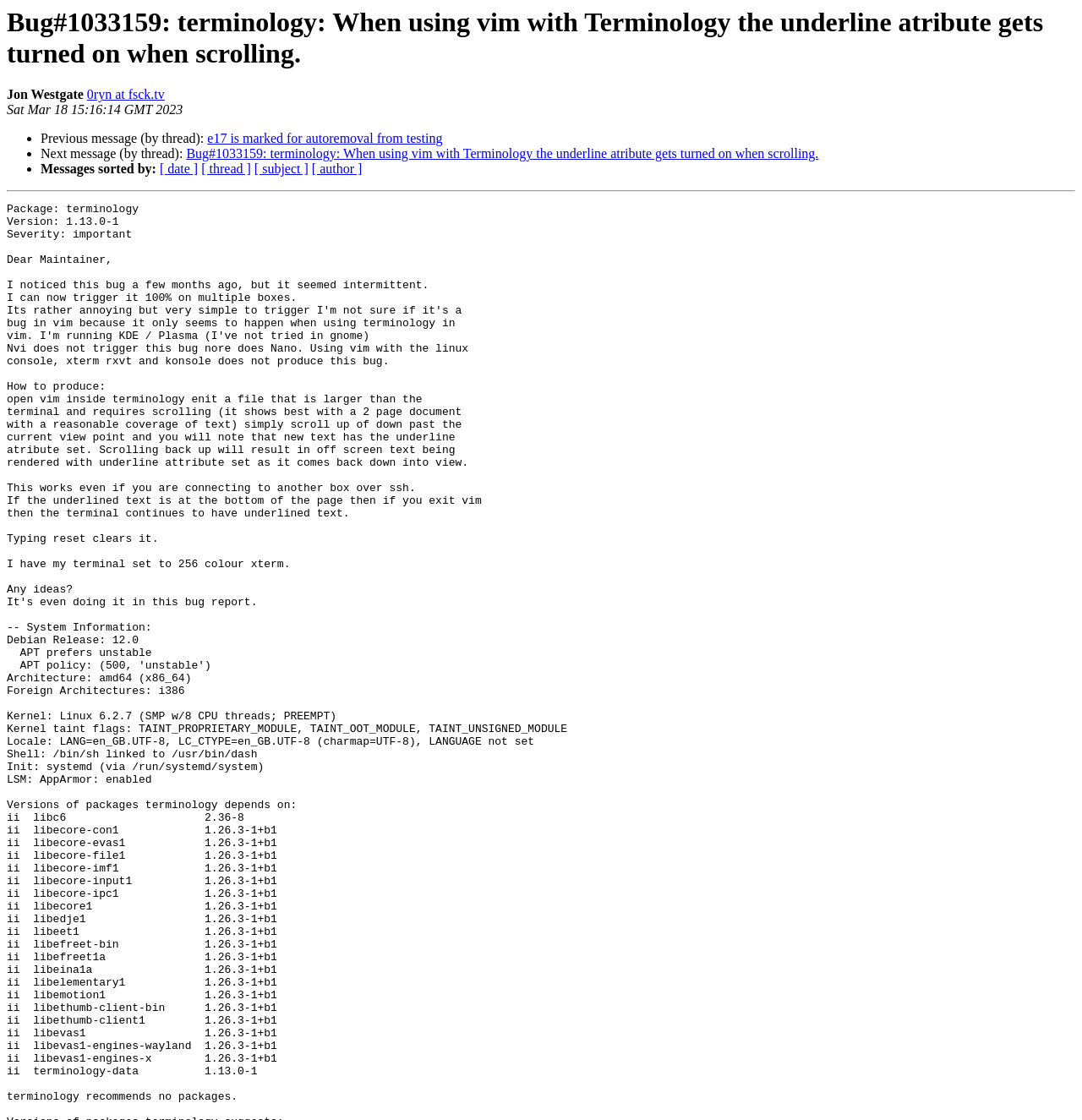Answer the question with a single word or phrase: 
What are the options for sorting messages?

date, thread, subject, author